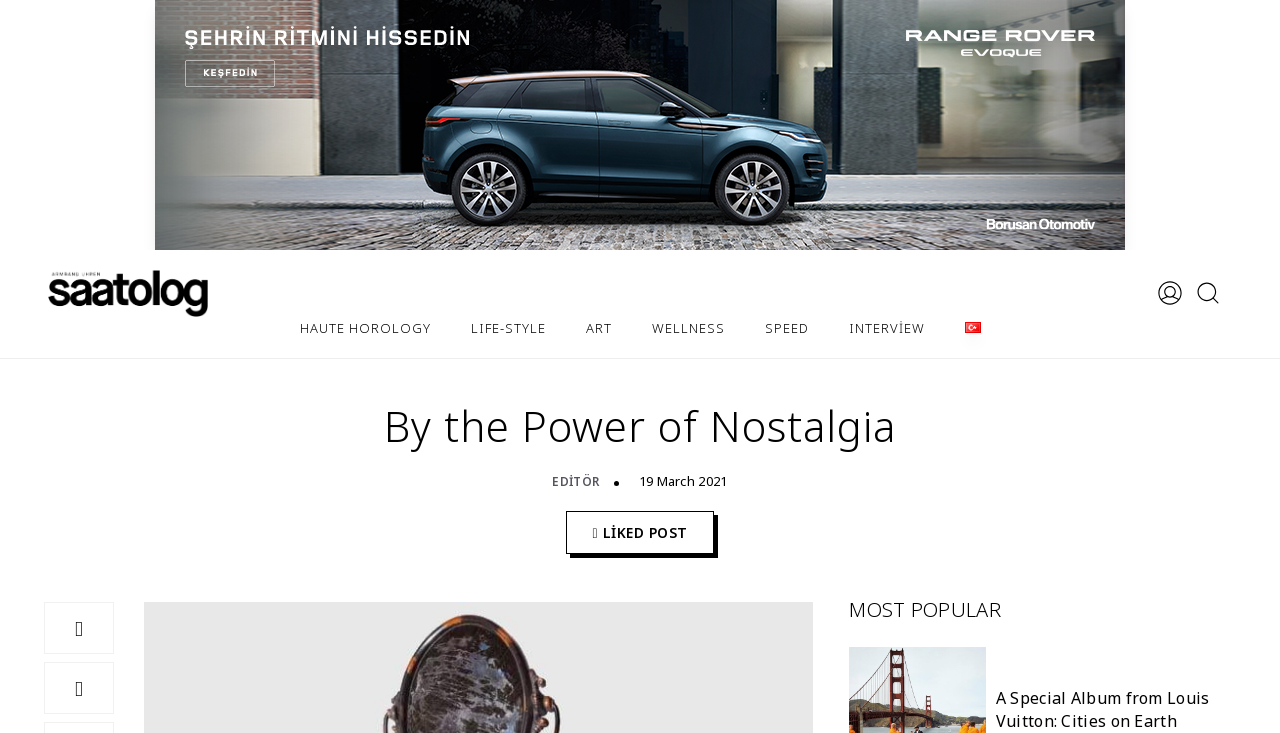What is the date of the article?
Answer briefly with a single word or phrase based on the image.

19 March 2021